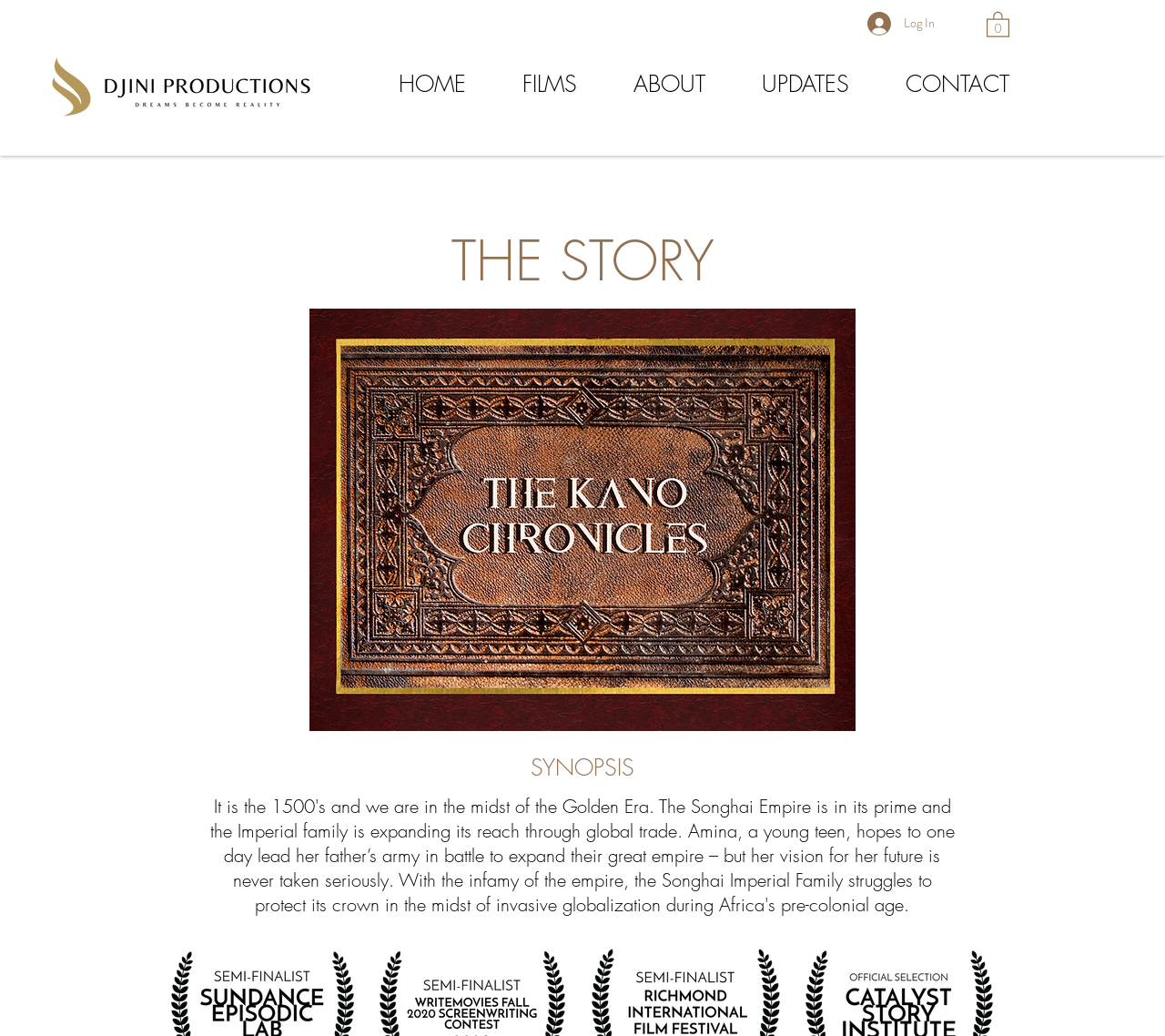Based on the element description: "FILMS", identify the UI element and provide its bounding box coordinates. Use four float numbers between 0 and 1, [left, top, right, bottom].

[0.424, 0.062, 0.52, 0.101]